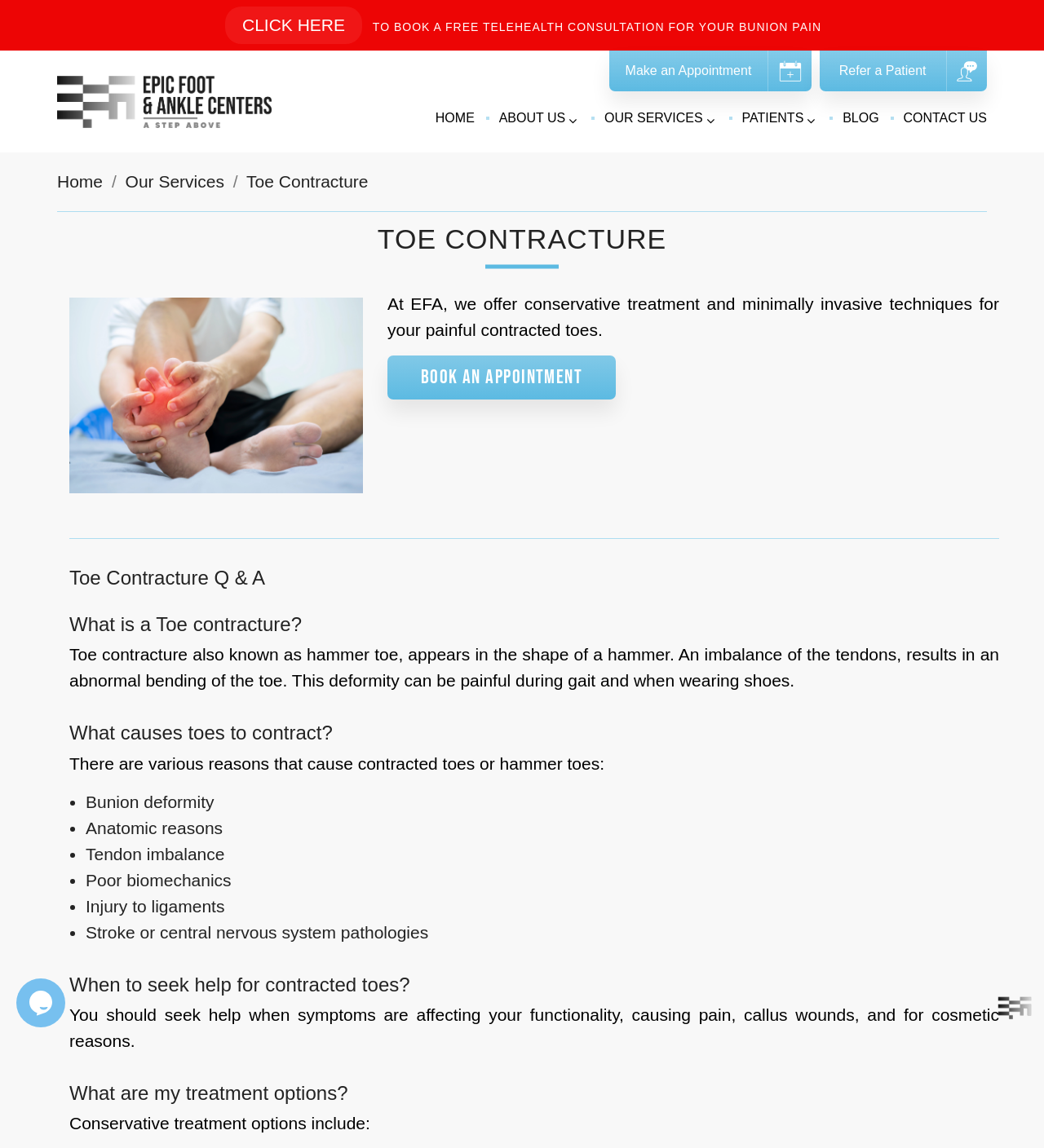Answer in one word or a short phrase: 
What is the name of the medical facility described on this webpage?

Epic Foot and Ankle